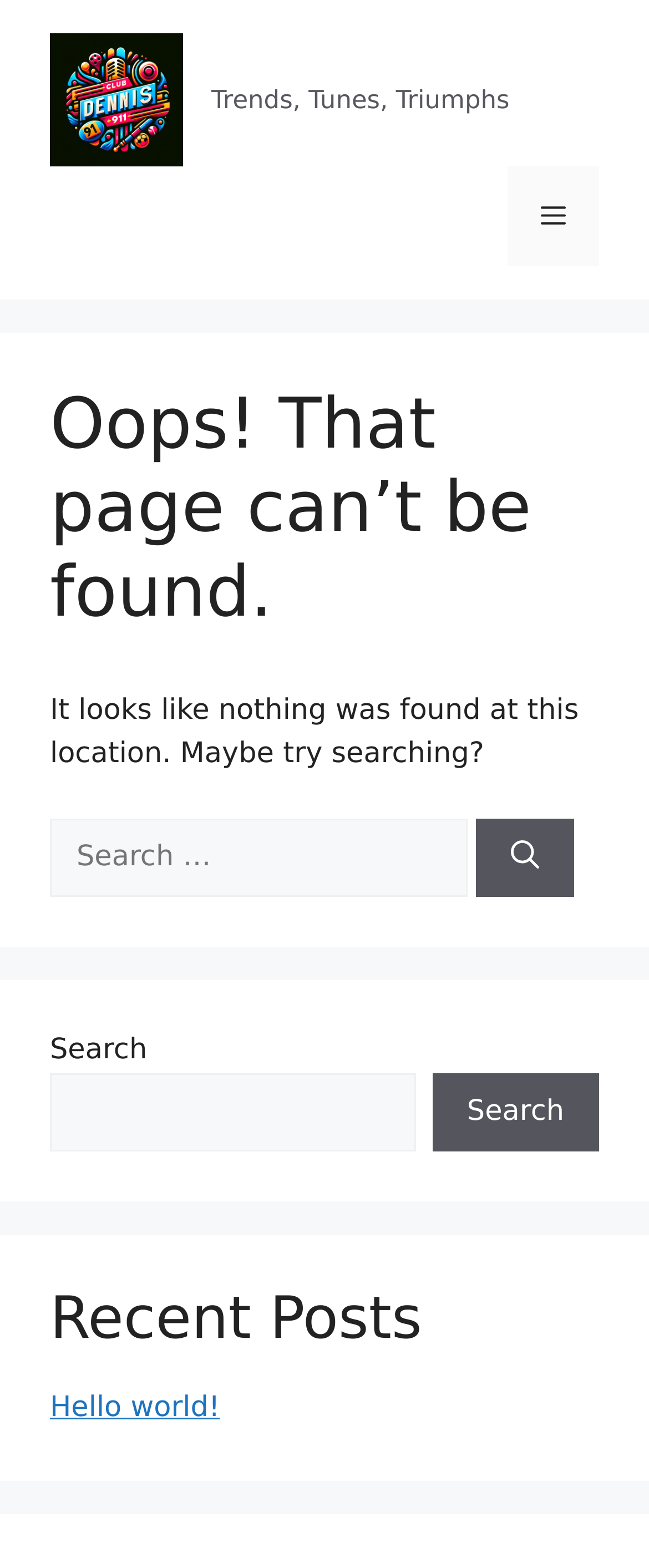Can you extract the primary headline text from the webpage?

Oops! That page can’t be found.